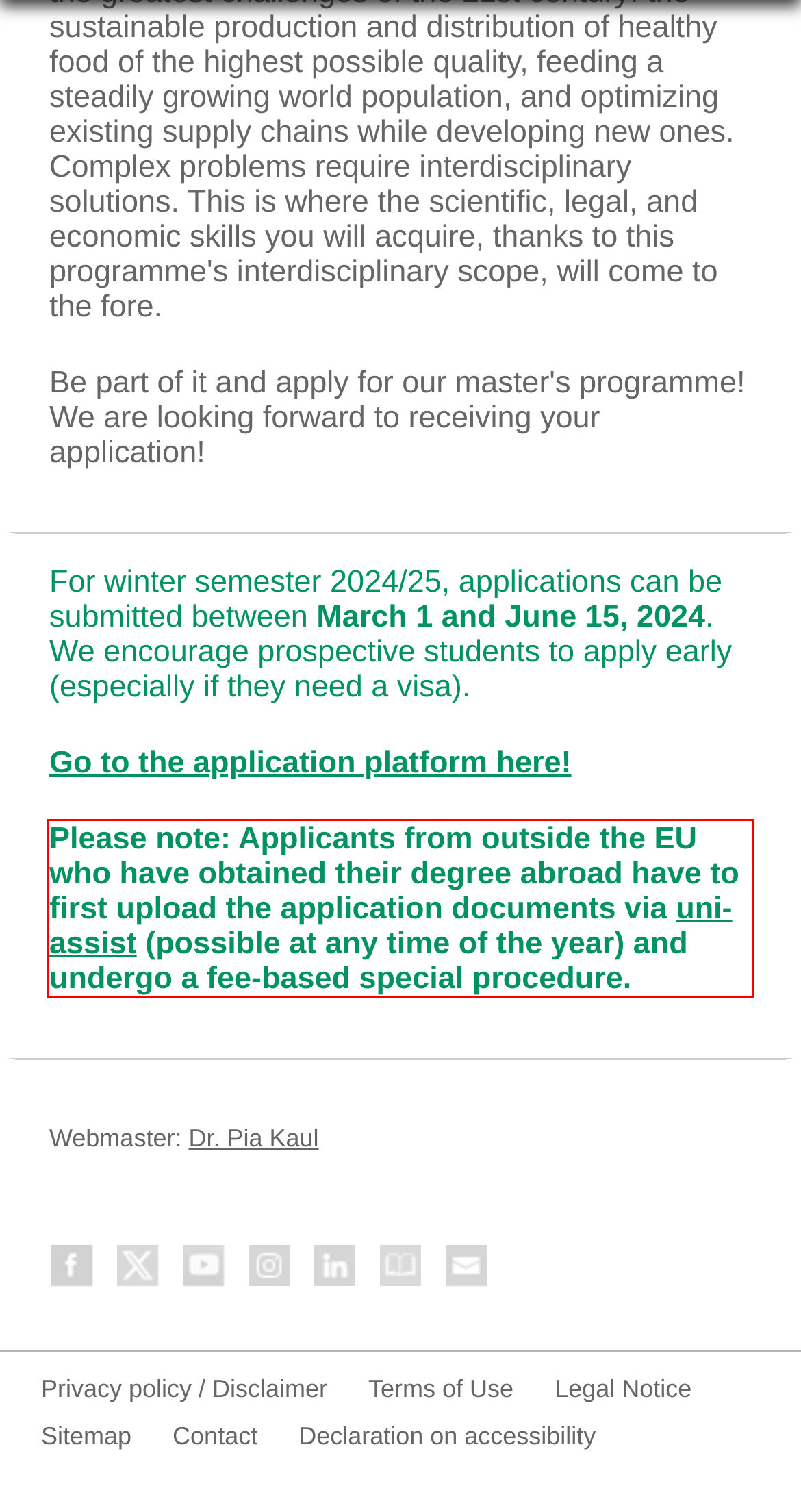Within the provided webpage screenshot, find the red rectangle bounding box and perform OCR to obtain the text content.

Please note: Applicants from outside the EU who have obtained their degree abroad have to first upload the application documents via uni-assist (possible at any time of the year) and undergo a fee-based special procedure.